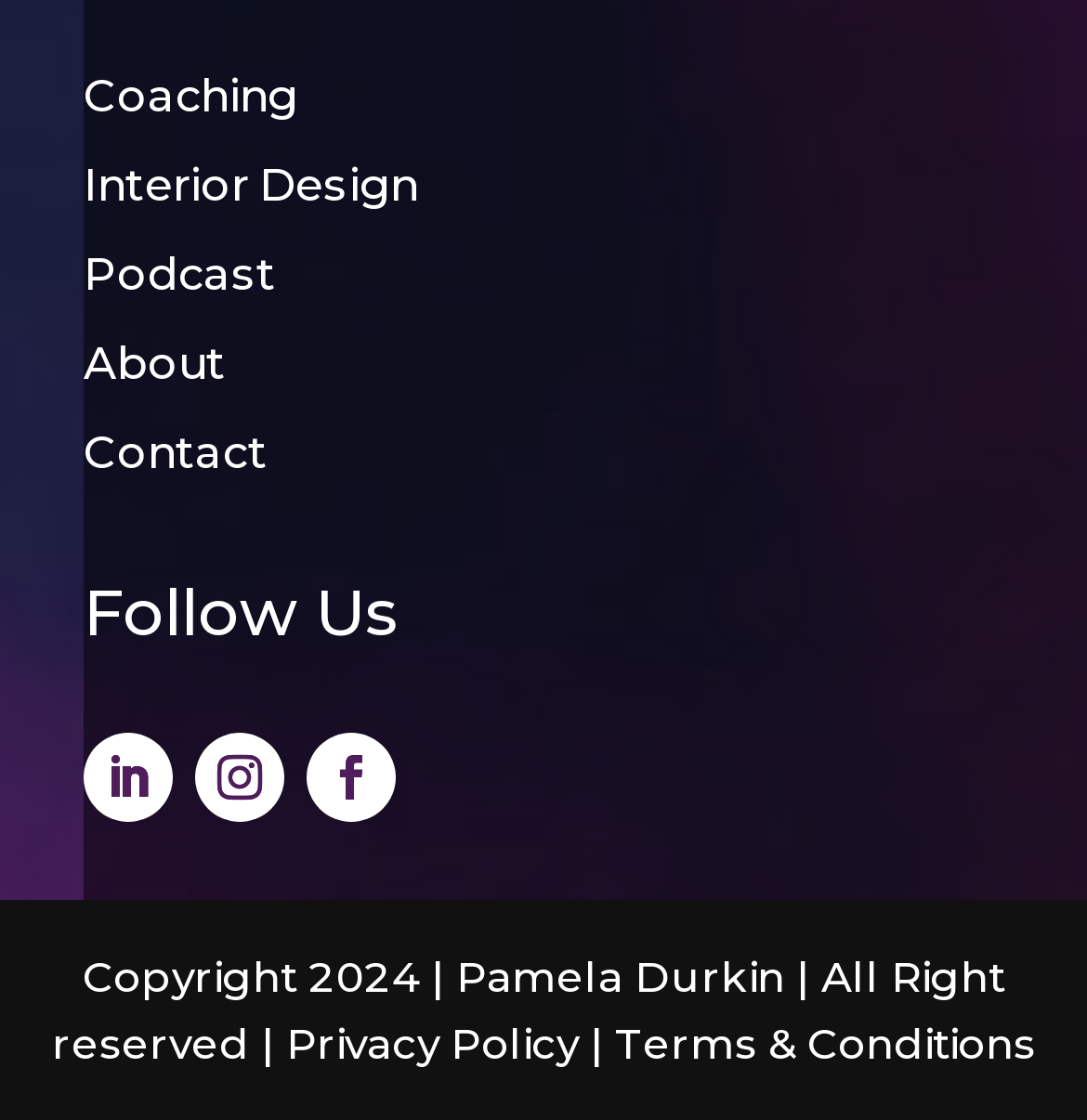Please provide a comprehensive answer to the question based on the screenshot: What is the copyright year?

I located the copyright information at the bottom of the page, which includes the year '2024'. This information is contained within a StaticText element with bounding box coordinates indicating its position on the page.